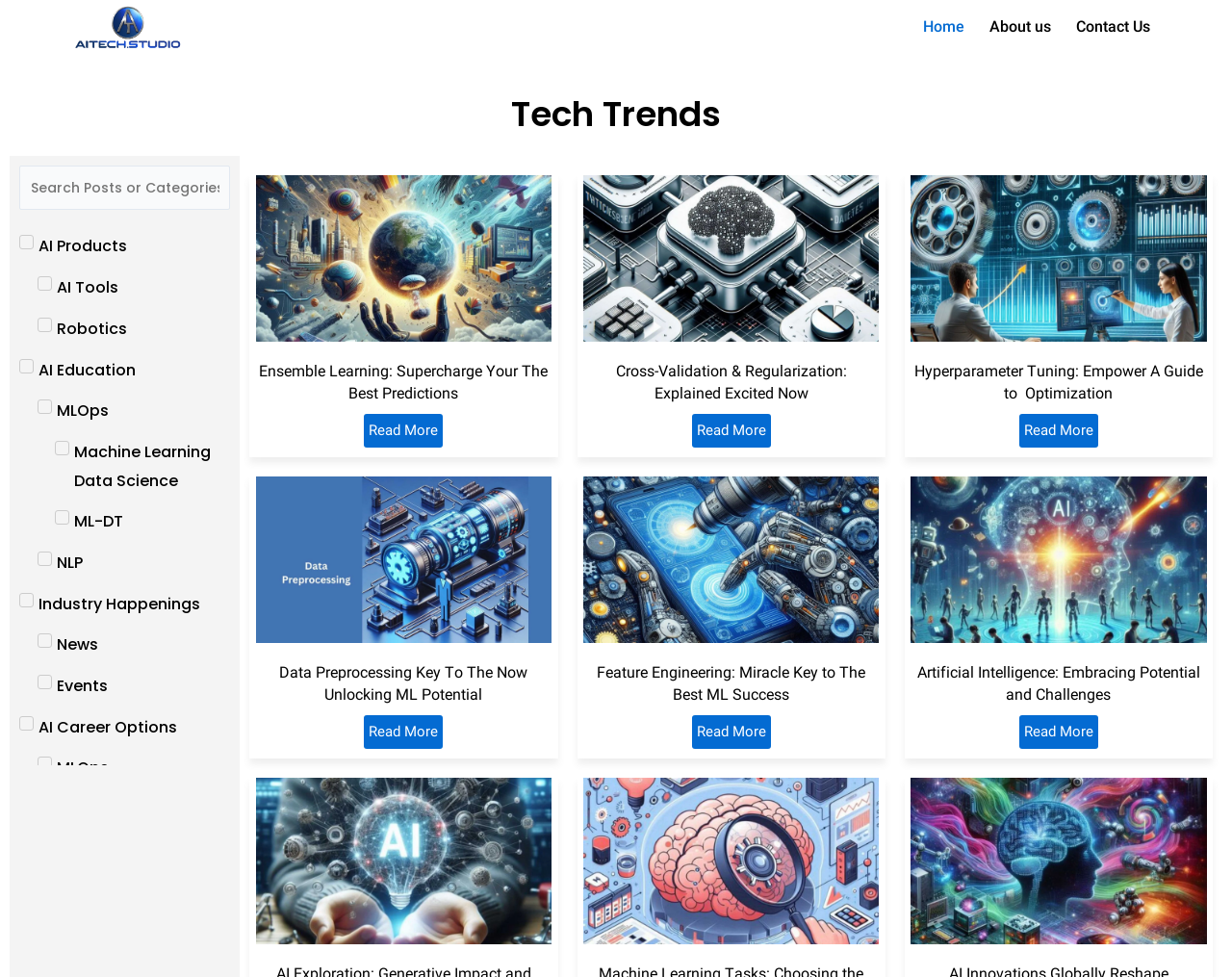Provide a brief response to the question using a single word or phrase: 
What is the main topic of this webpage?

Artificial Intelligence